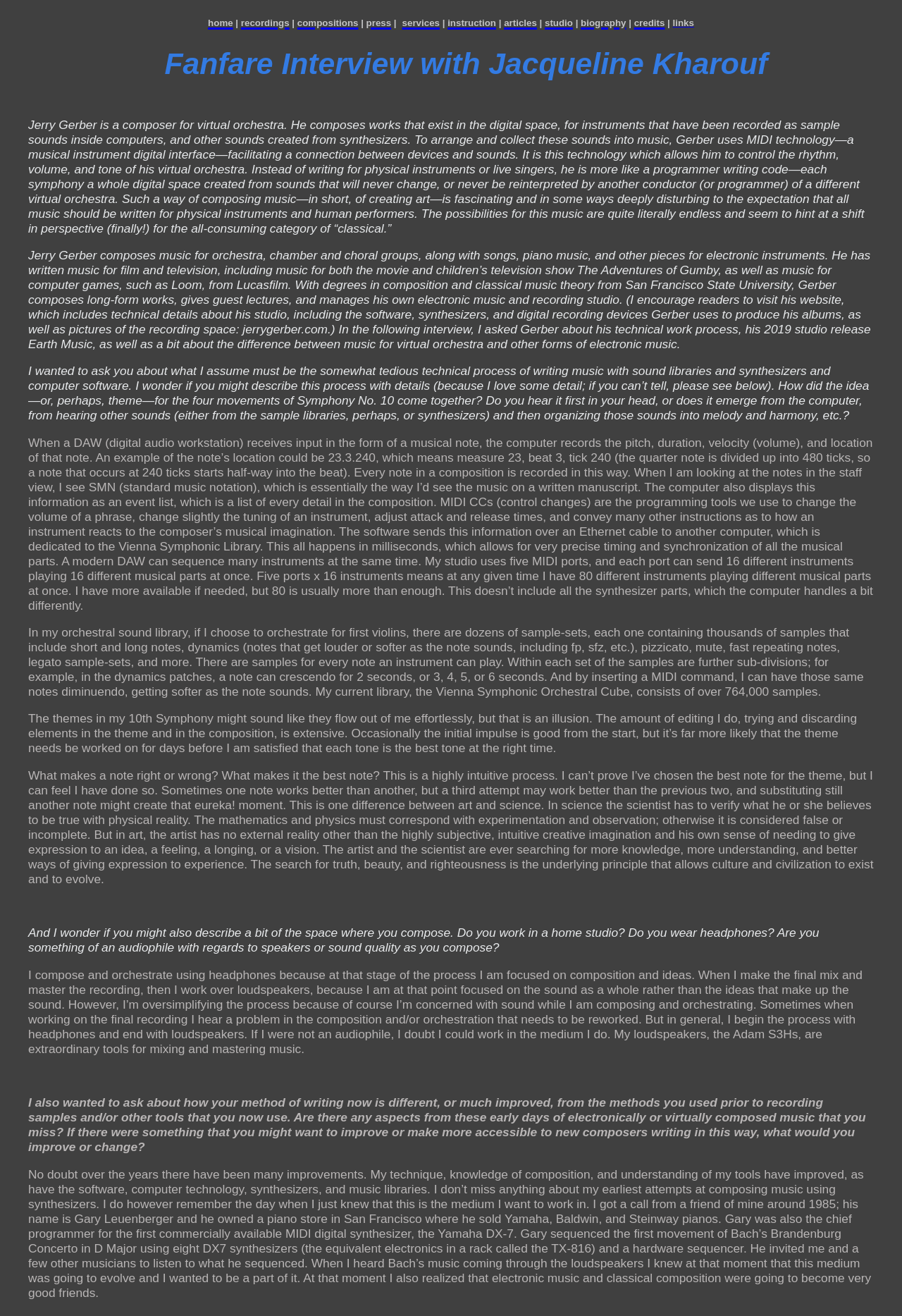Show the bounding box coordinates for the element that needs to be clicked to execute the following instruction: "Learn about Jerry Gerber's composition process". Provide the coordinates in the form of four float numbers between 0 and 1, i.e., [left, top, right, bottom].

[0.031, 0.277, 0.964, 0.321]